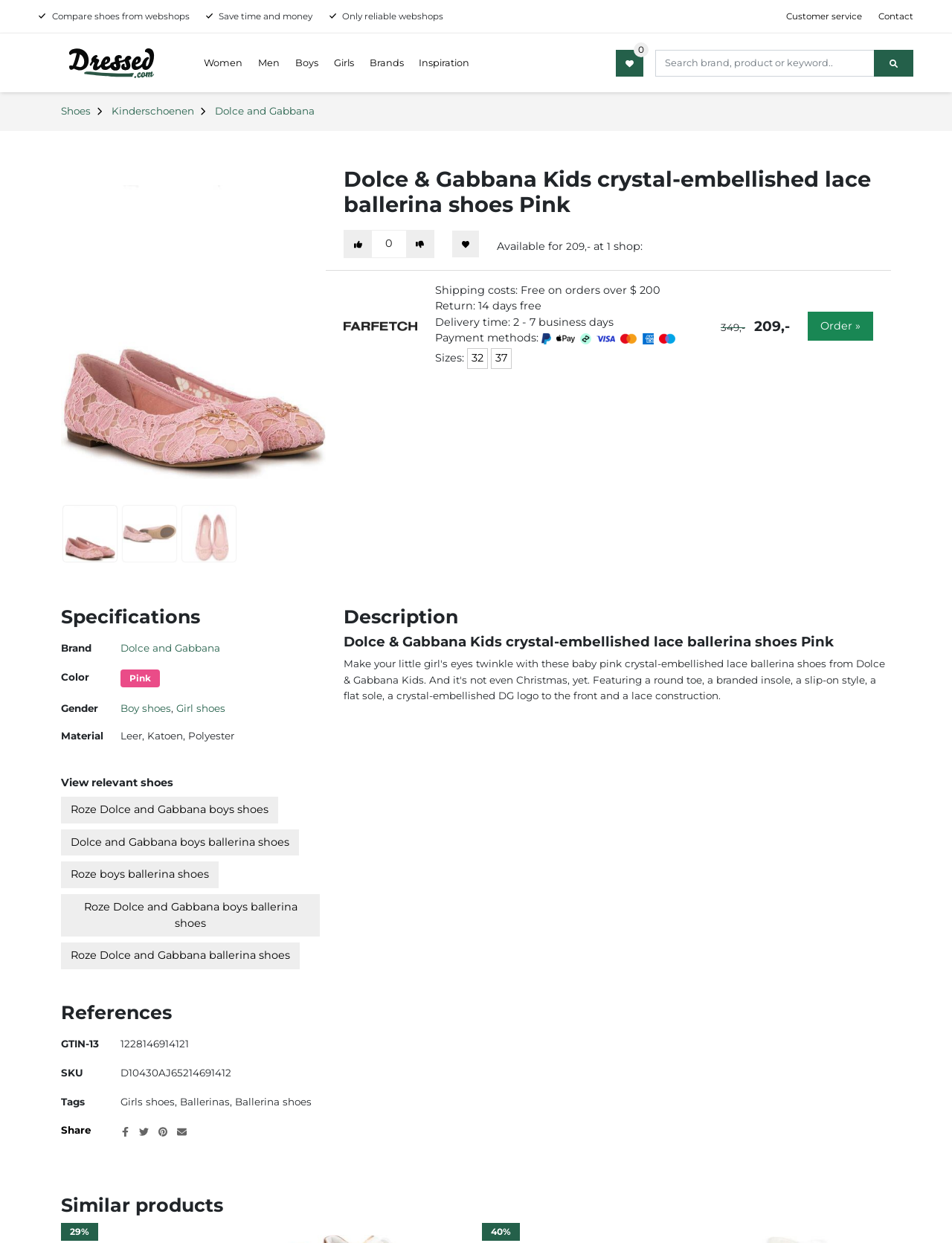Highlight the bounding box coordinates of the element that should be clicked to carry out the following instruction: "View specifications". The coordinates must be given as four float numbers ranging from 0 to 1, i.e., [left, top, right, bottom].

[0.064, 0.487, 0.342, 0.505]